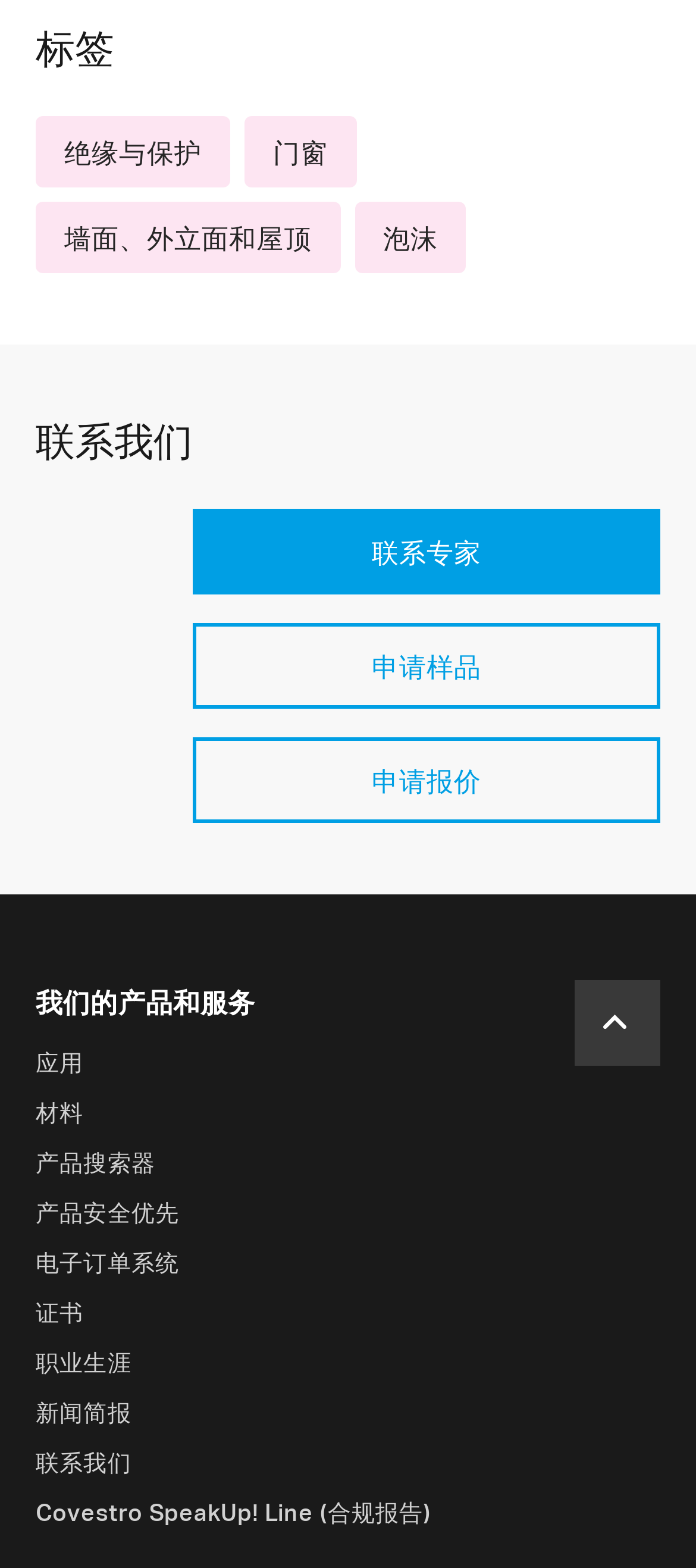Please determine the bounding box coordinates of the section I need to click to accomplish this instruction: "Click on the '申请样品' link".

[0.277, 0.397, 0.949, 0.452]